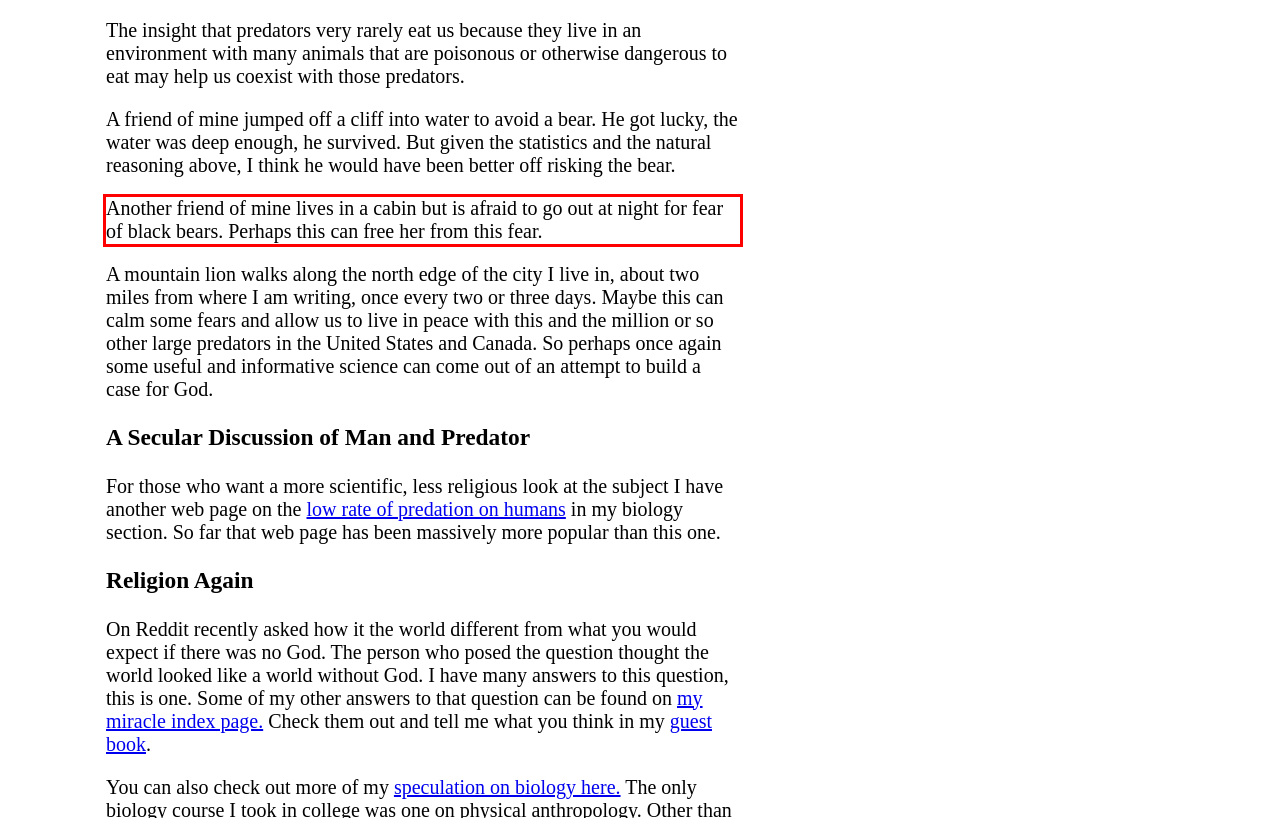Identify and transcribe the text content enclosed by the red bounding box in the given screenshot.

Another friend of mine lives in a cabin but is afraid to go out at night for fear of black bears. Perhaps this can free her from this fear.